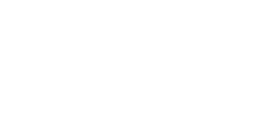What is the purpose of the image in the article?
Give a comprehensive and detailed explanation for the question.

The caption states that the image serves to illustrate the product in a way that complements the detailed analysis of its performance and value within the 3D printing community.